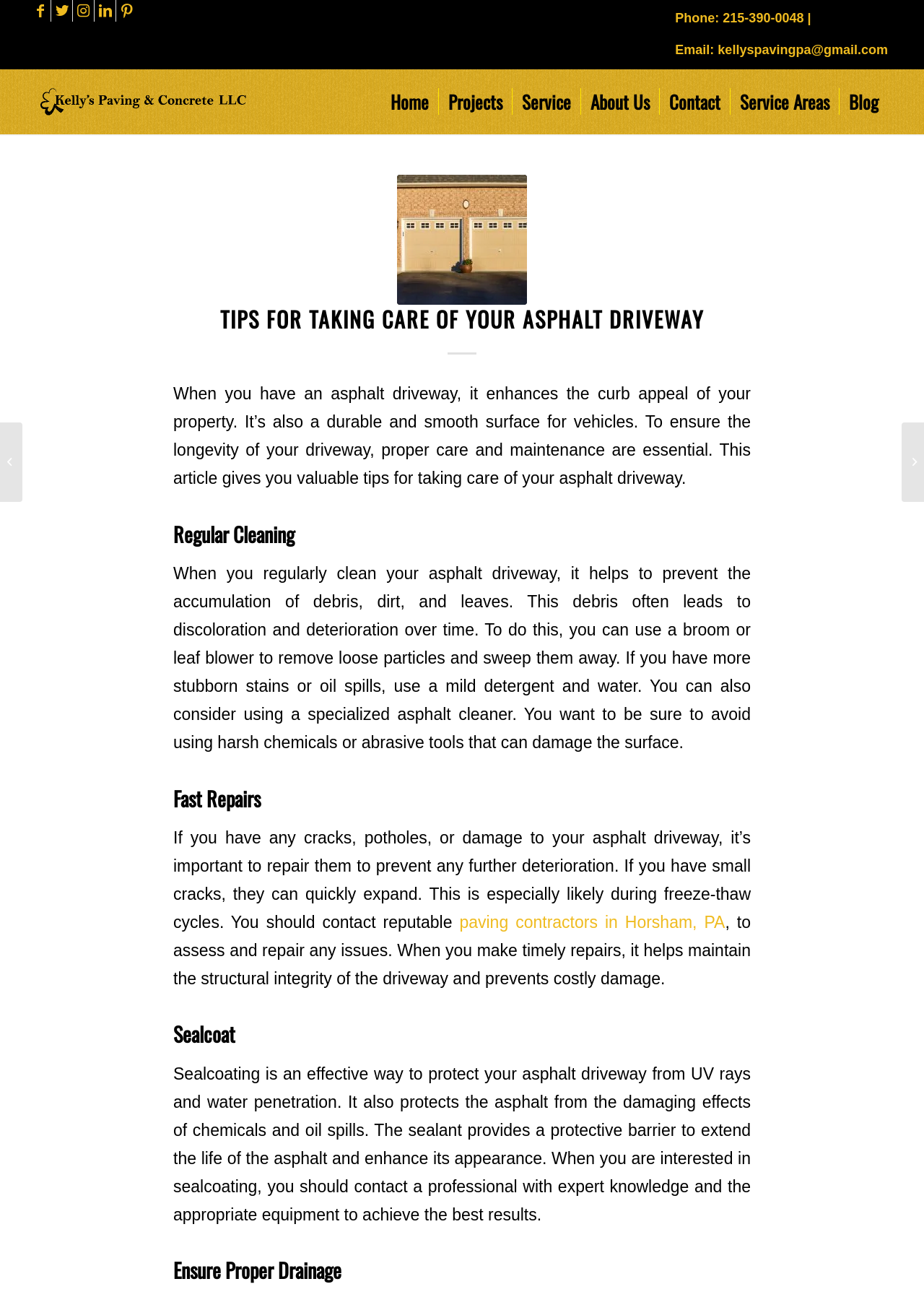What is the topic of the main article?
Respond with a short answer, either a single word or a phrase, based on the image.

Asphalt driveway care